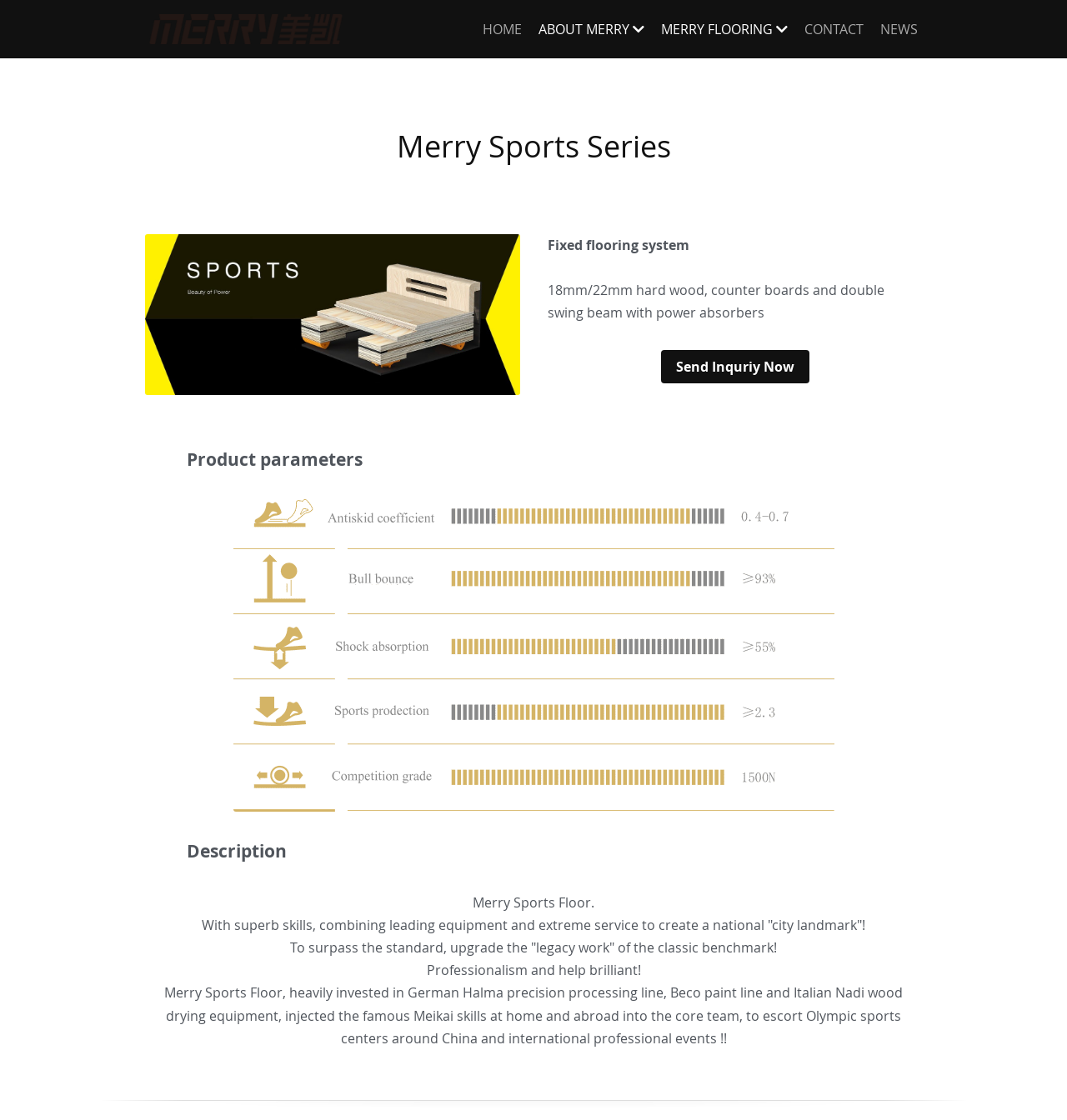Analyze the image and deliver a detailed answer to the question: What is the thickness of the hard wood used in the fixed flooring system?

According to the webpage, the fixed flooring system uses 18mm/22mm hard wood, counter boards, and double swing beam with power absorbers.